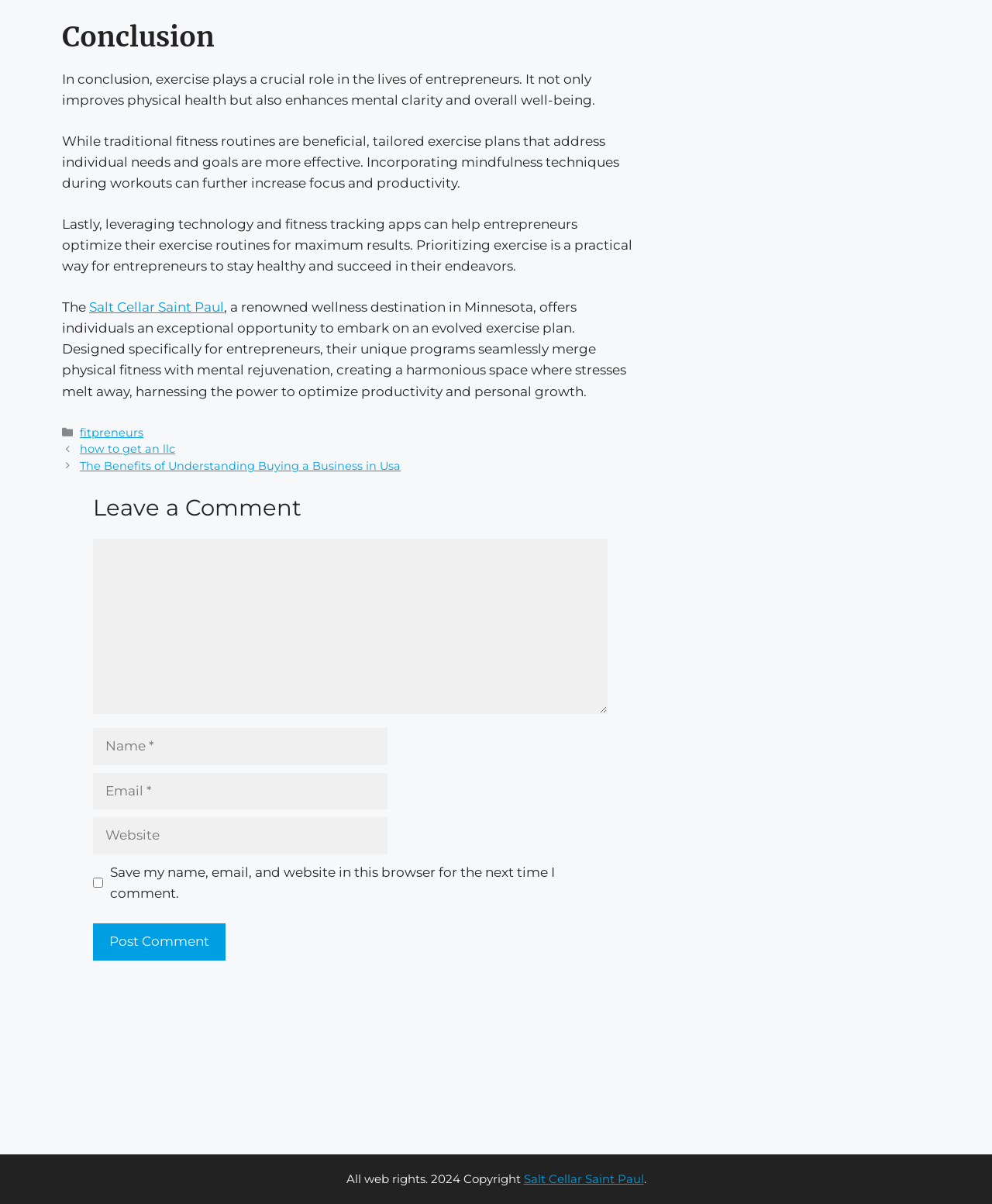What is the copyright year of the website?
We need a detailed and meticulous answer to the question.

The copyright year of the website can be found in the content info section at the bottom of the page, where it is stated as 'All web rights. 2024 Copyright'.